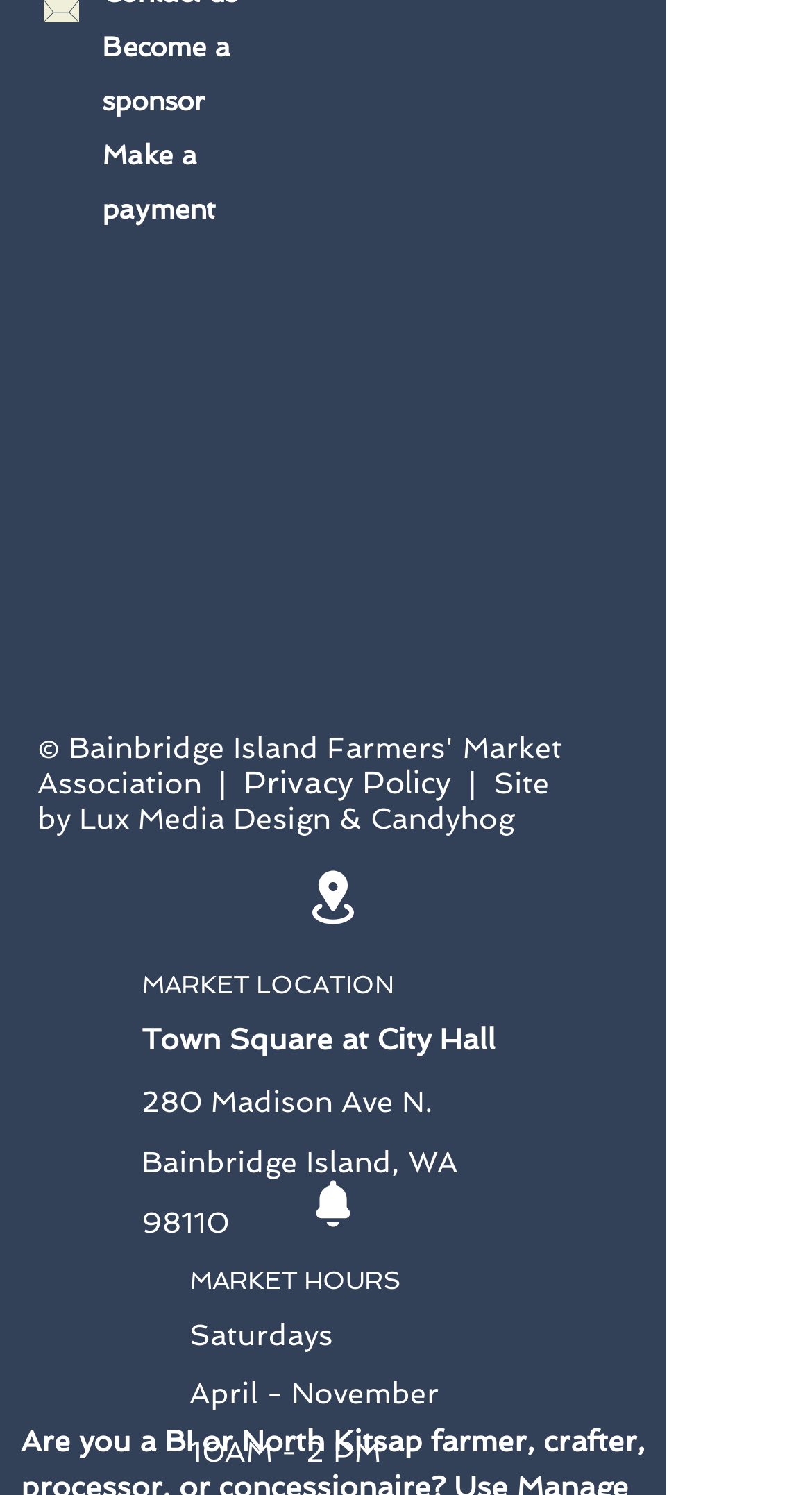Identify the bounding box coordinates of the clickable region necessary to fulfill the following instruction: "Click Become a sponsor". The bounding box coordinates should be four float numbers between 0 and 1, i.e., [left, top, right, bottom].

[0.126, 0.021, 0.285, 0.078]